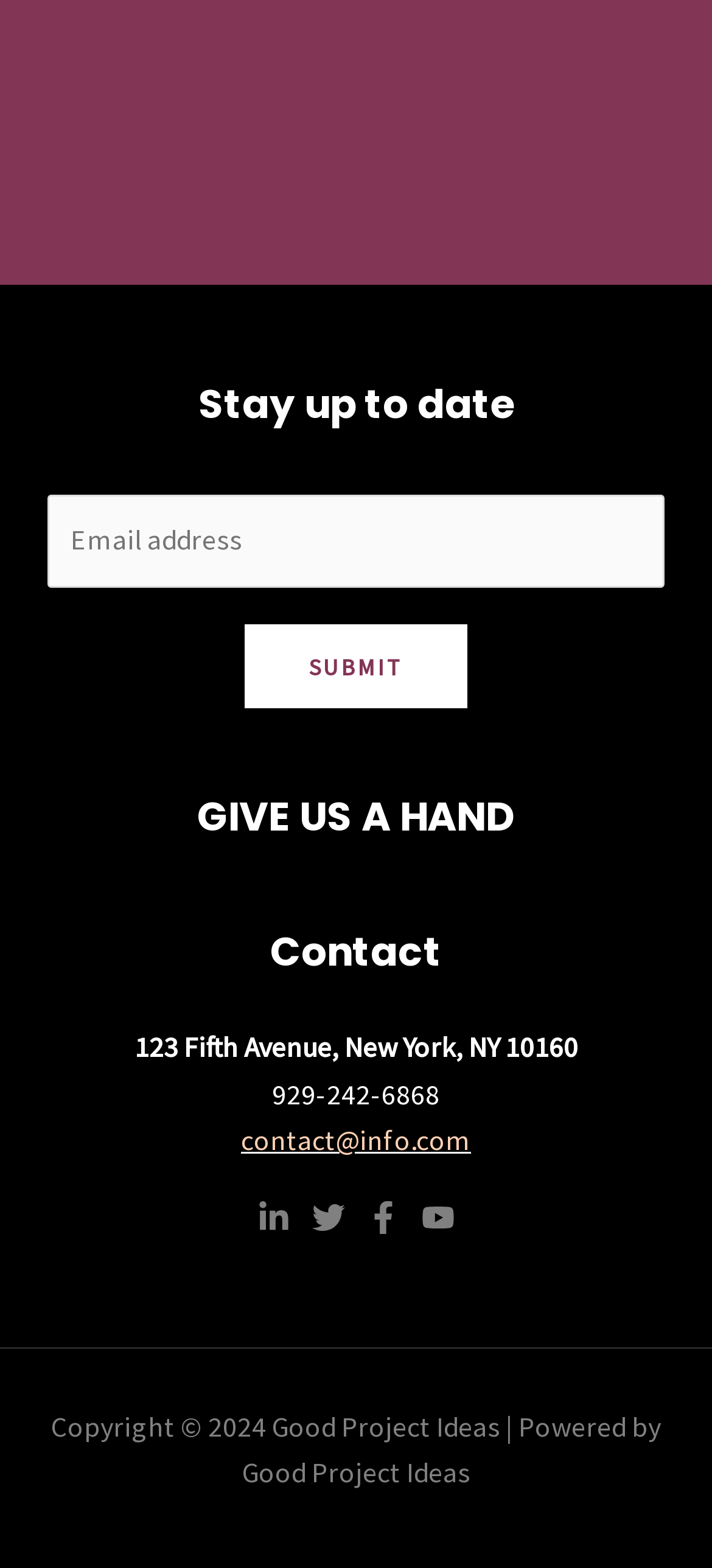What is the copyright year of the webpage?
Provide a short answer using one word or a brief phrase based on the image.

2024